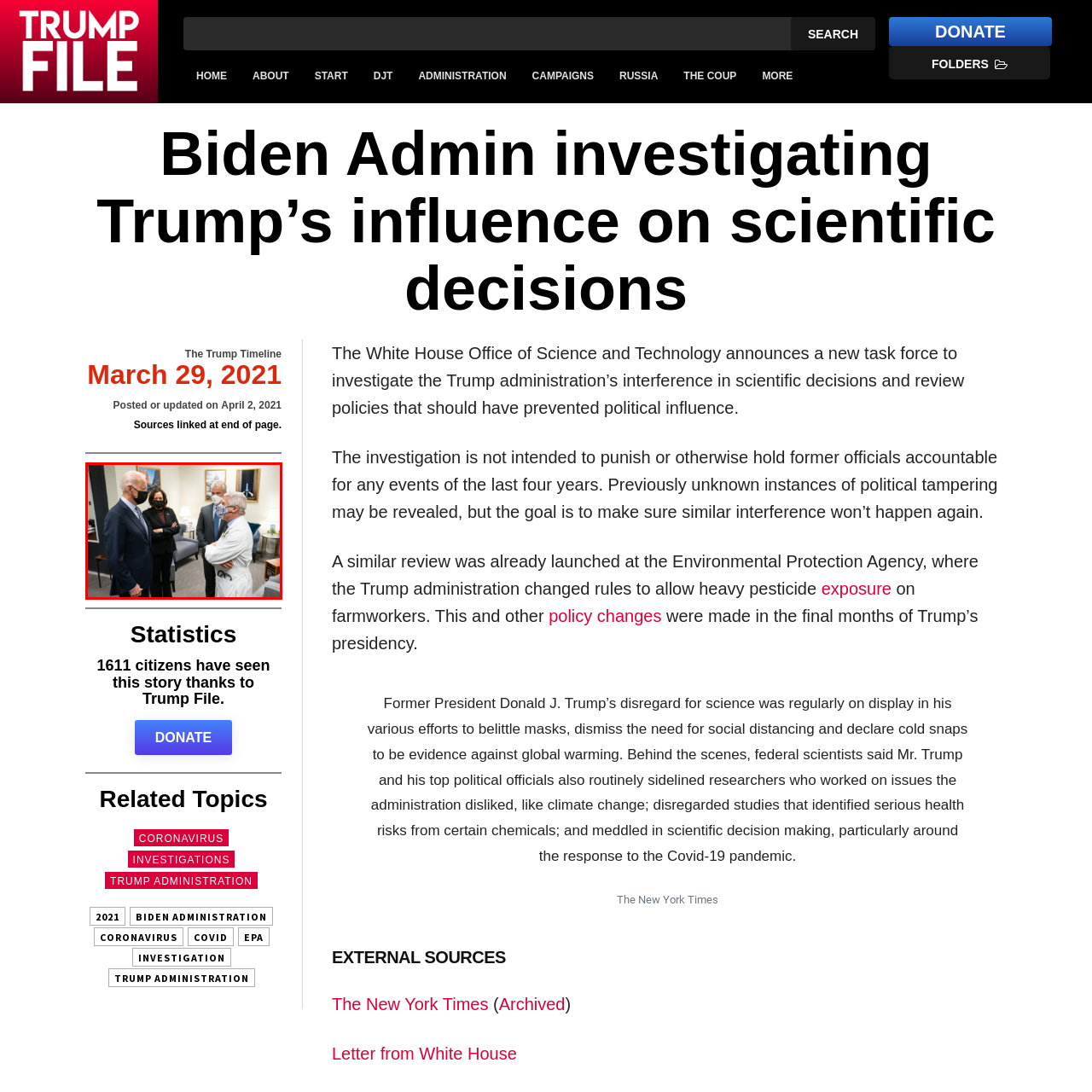What is Dr. Anthony Fauci wearing?
View the portion of the image encircled by the red bounding box and give a one-word or short phrase answer.

a white lab coat